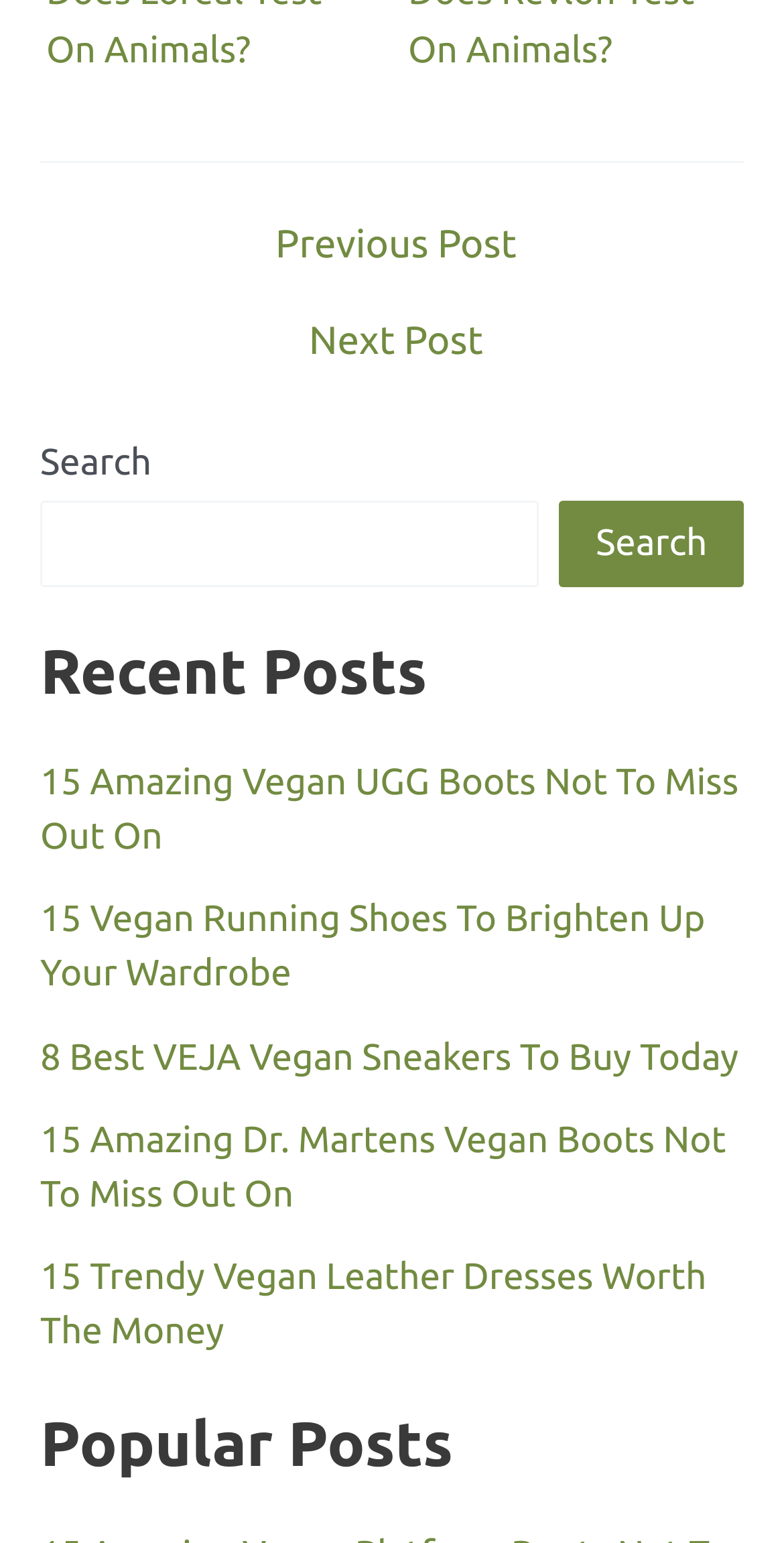Determine the bounding box coordinates of the section I need to click to execute the following instruction: "Search for something". Provide the coordinates as four float numbers between 0 and 1, i.e., [left, top, right, bottom].

[0.051, 0.324, 0.688, 0.381]